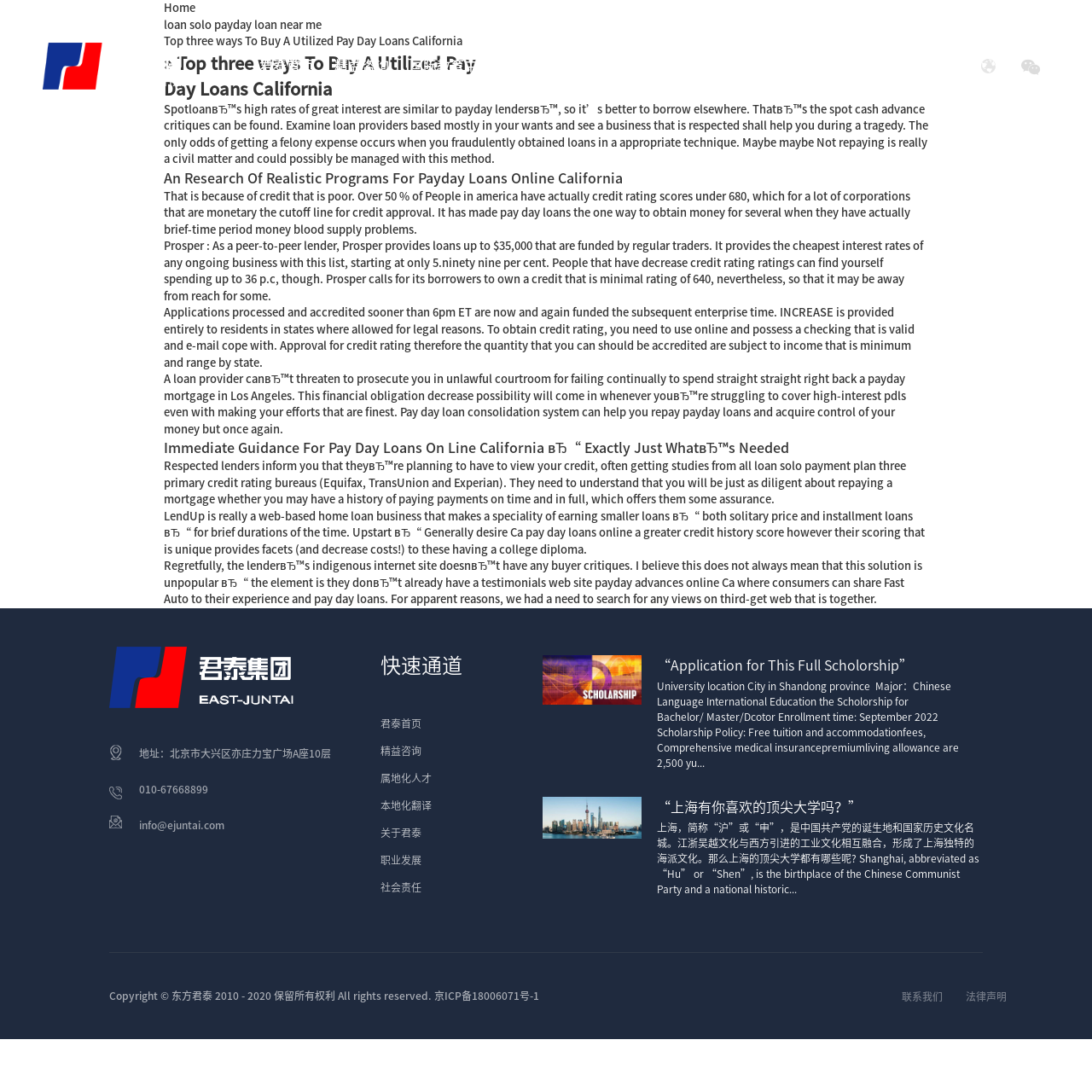Determine the bounding box coordinates of the clickable region to execute the instruction: "Read the note about another Avalanche Magazine". The coordinates should be four float numbers between 0 and 1, denoted as [left, top, right, bottom].

None